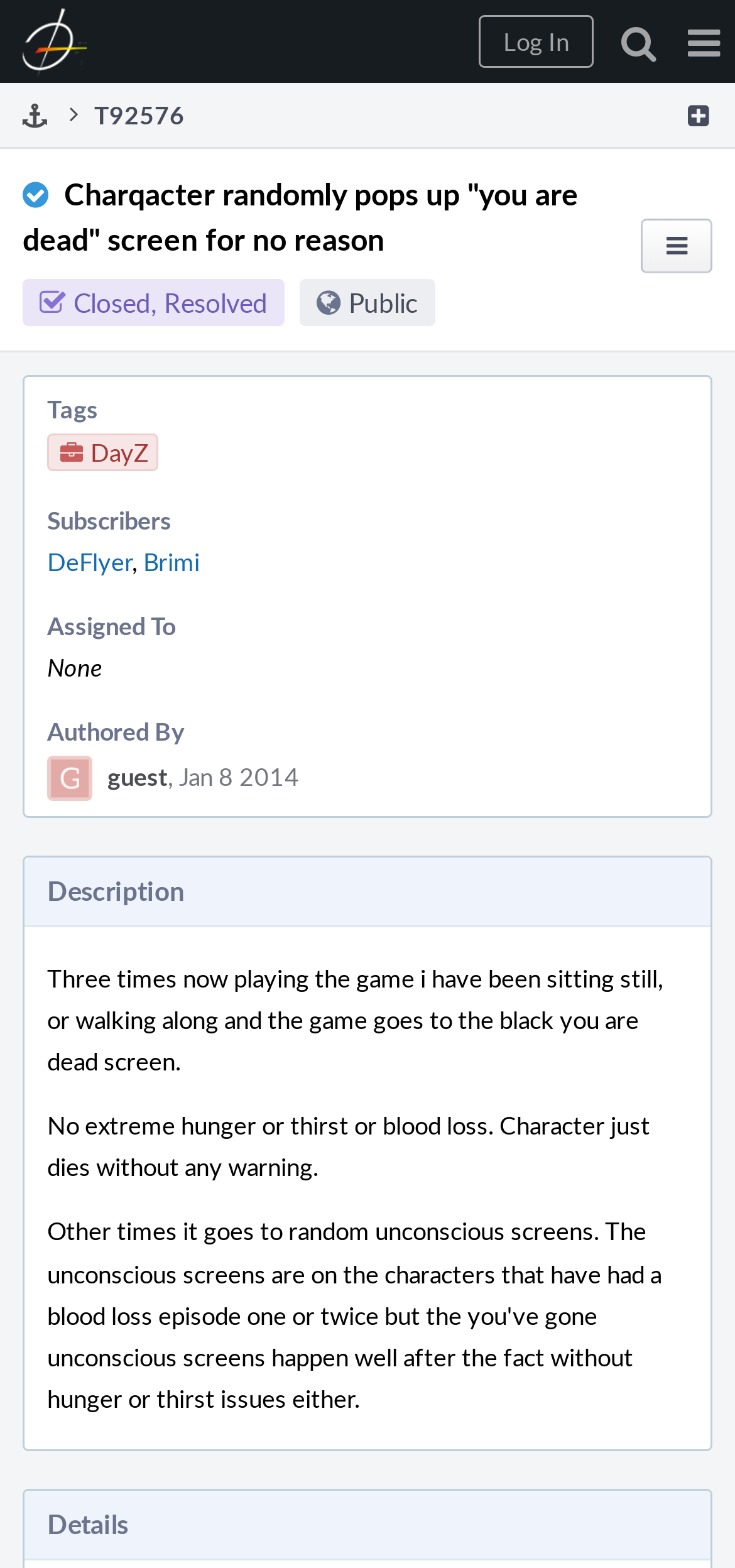What is the game being referred to?
Provide a one-word or short-phrase answer based on the image.

DayZ